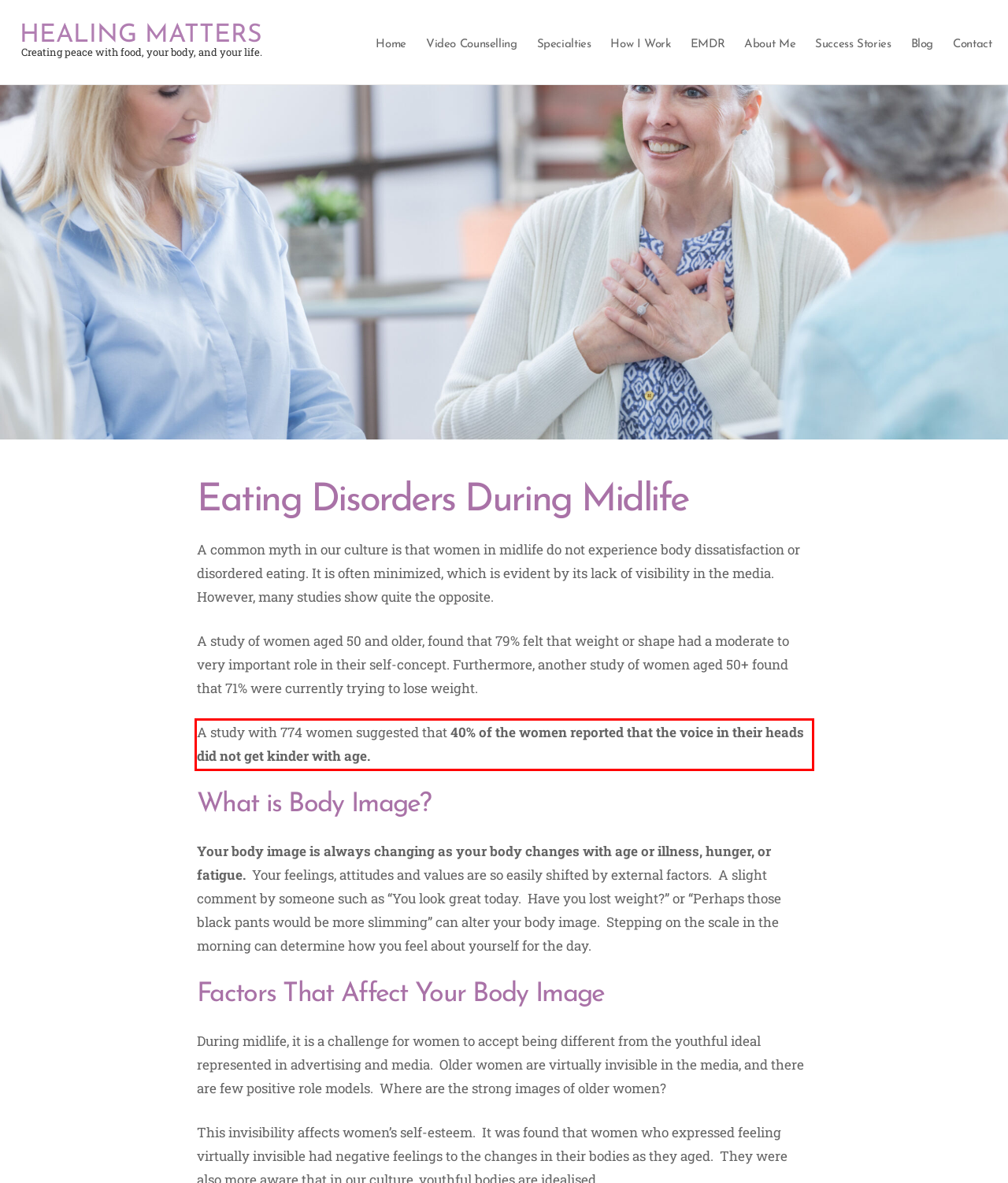You are provided with a webpage screenshot that includes a red rectangle bounding box. Extract the text content from within the bounding box using OCR.

A study with 774 women suggested that 40% of the women reported that the voice in their heads did not get kinder with age.